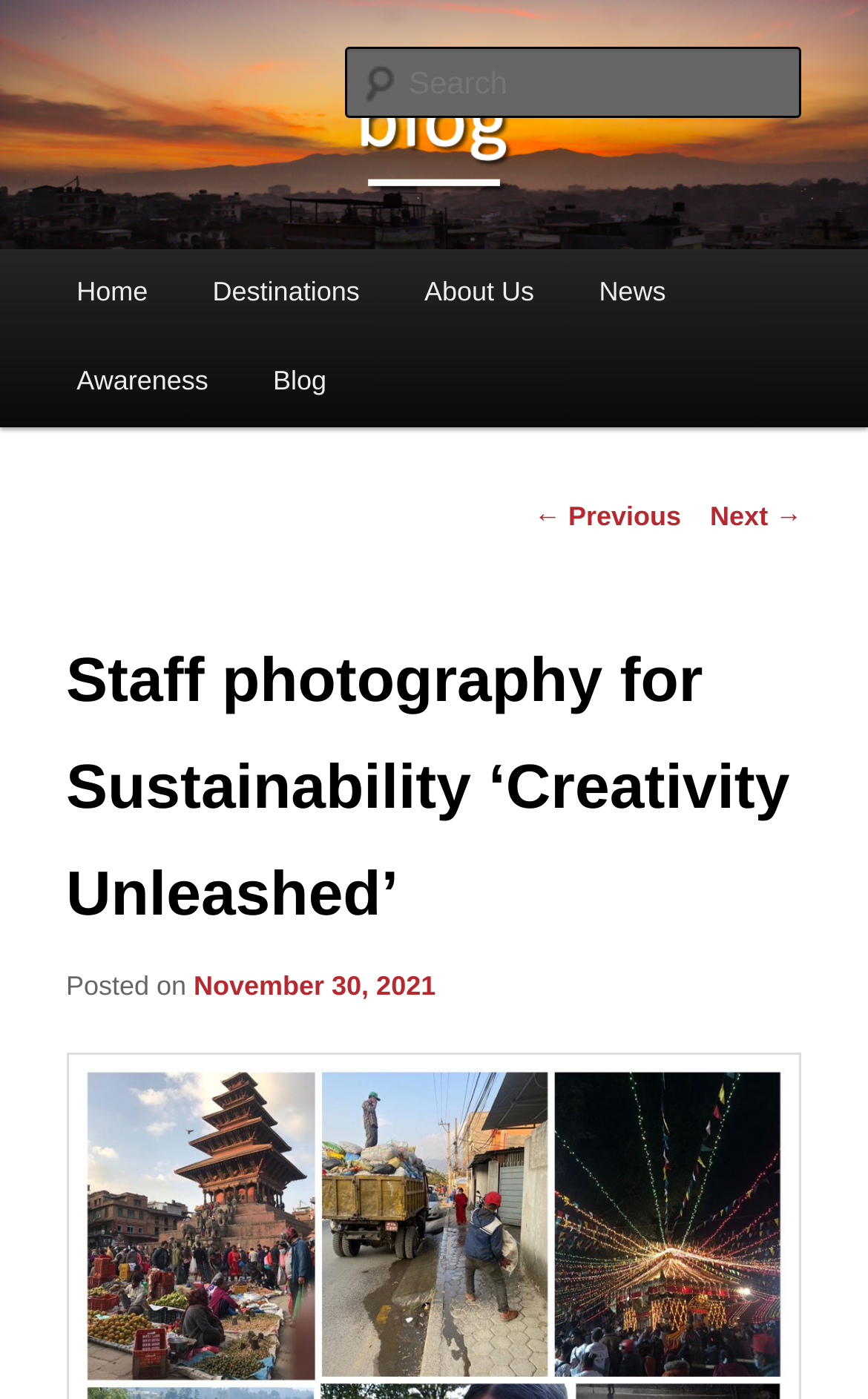Identify the bounding box coordinates of the area that should be clicked in order to complete the given instruction: "view next post". The bounding box coordinates should be four float numbers between 0 and 1, i.e., [left, top, right, bottom].

[0.818, 0.359, 0.924, 0.381]